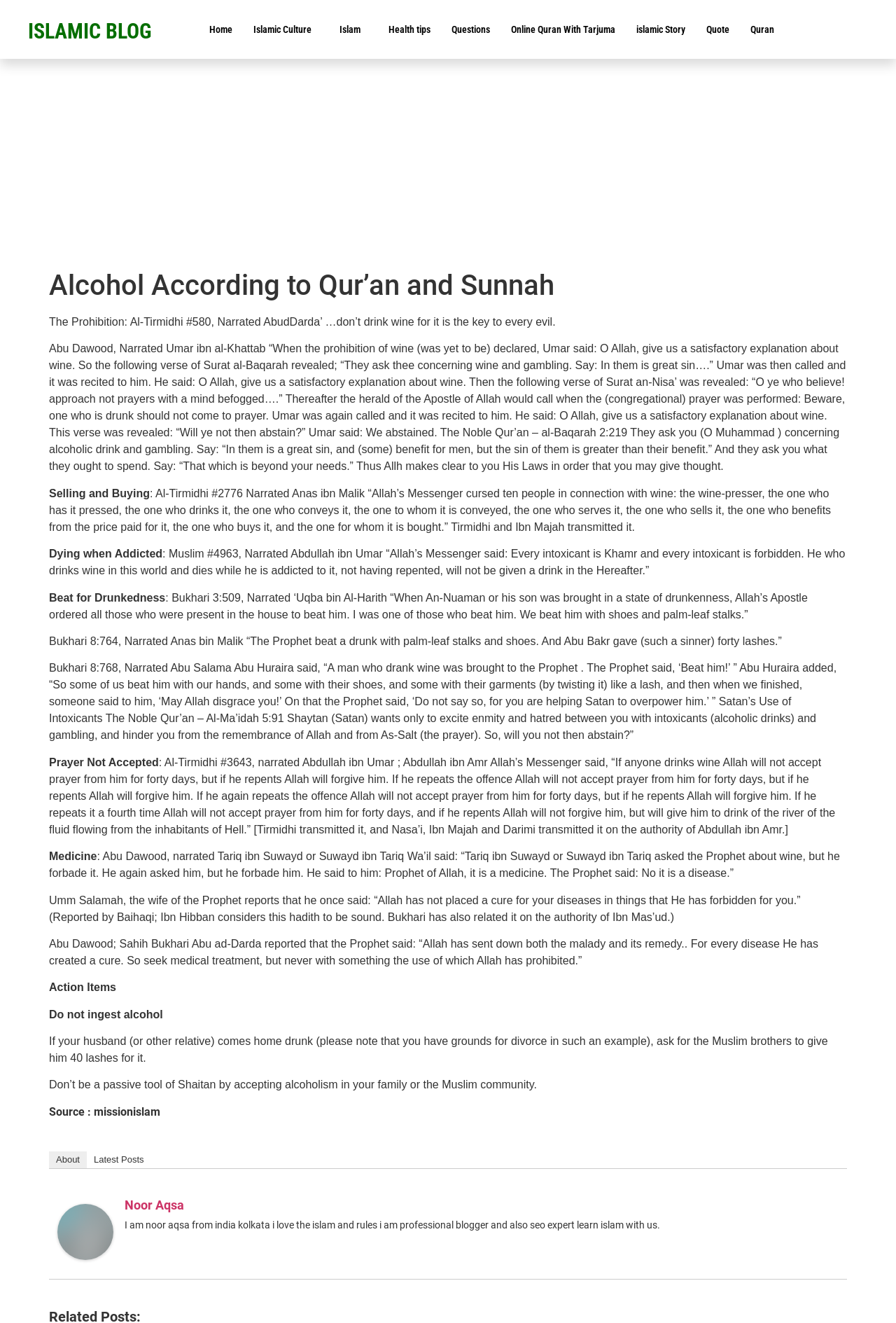Identify the coordinates of the bounding box for the element that must be clicked to accomplish the instruction: "Click on the 'About' link".

[0.055, 0.87, 0.097, 0.883]